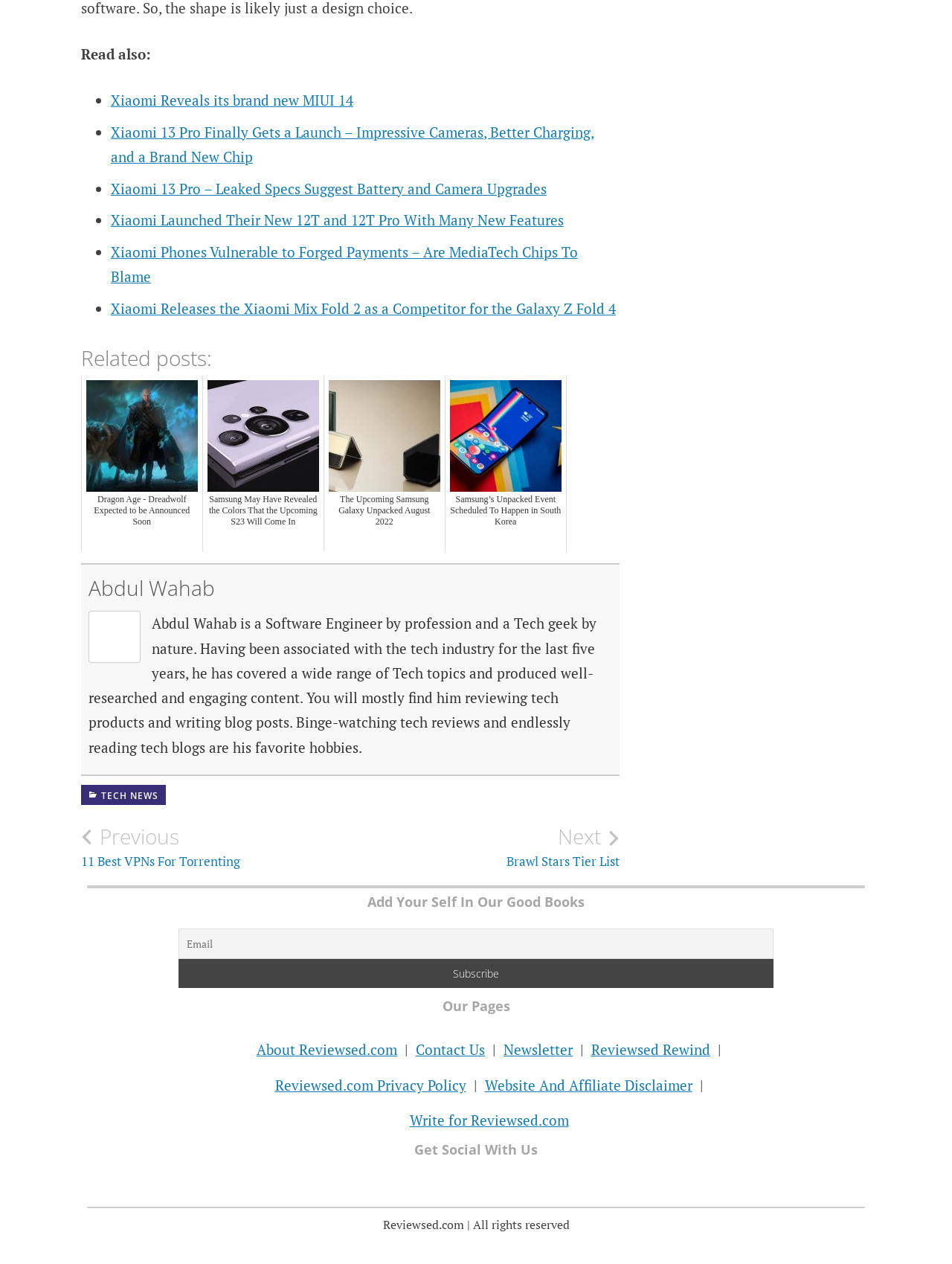Please answer the following question using a single word or phrase: 
What is the name of the website?

Reviewsed.com